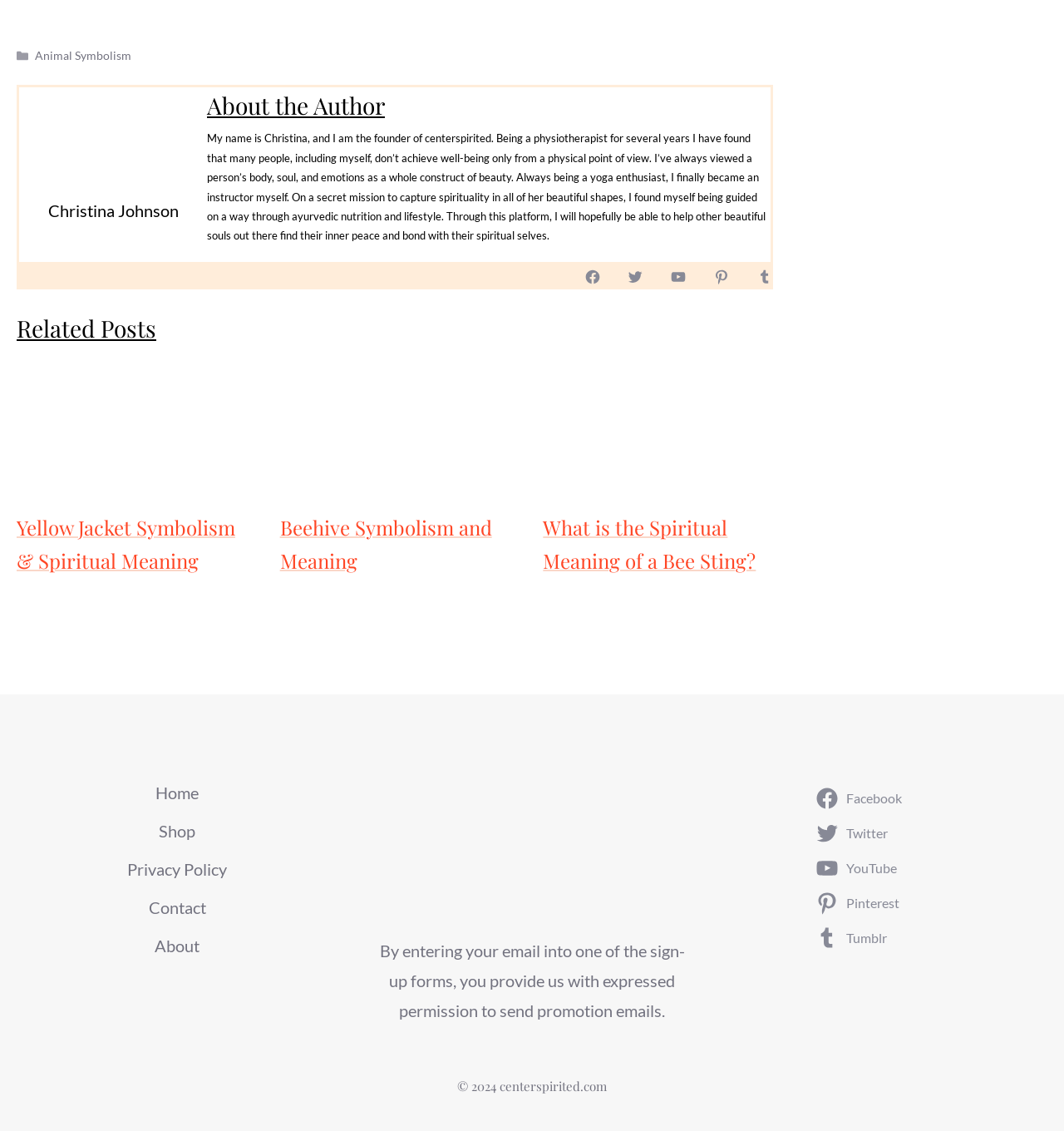Determine the bounding box coordinates of the element's region needed to click to follow the instruction: "Read the 'Yellow Jacket Symbolism & Spiritual Meaning' article". Provide these coordinates as four float numbers between 0 and 1, formatted as [left, top, right, bottom].

[0.018, 0.414, 0.229, 0.432]